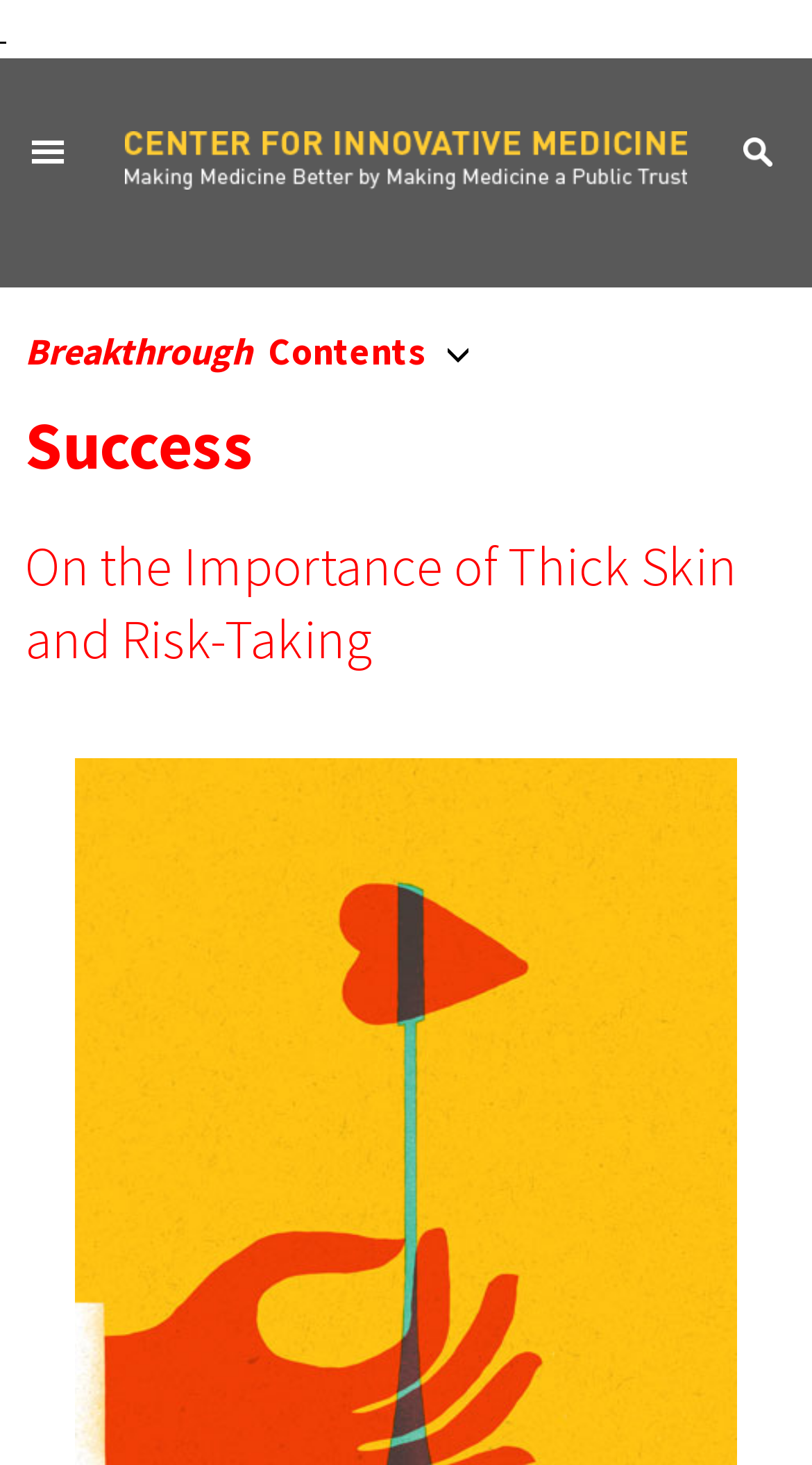Please answer the following question using a single word or phrase: 
Is the webpage related to a medical institution?

Yes